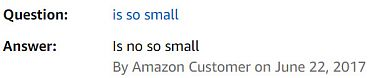Please respond to the question with a concise word or phrase:
How many users are involved in the Q&A?

2